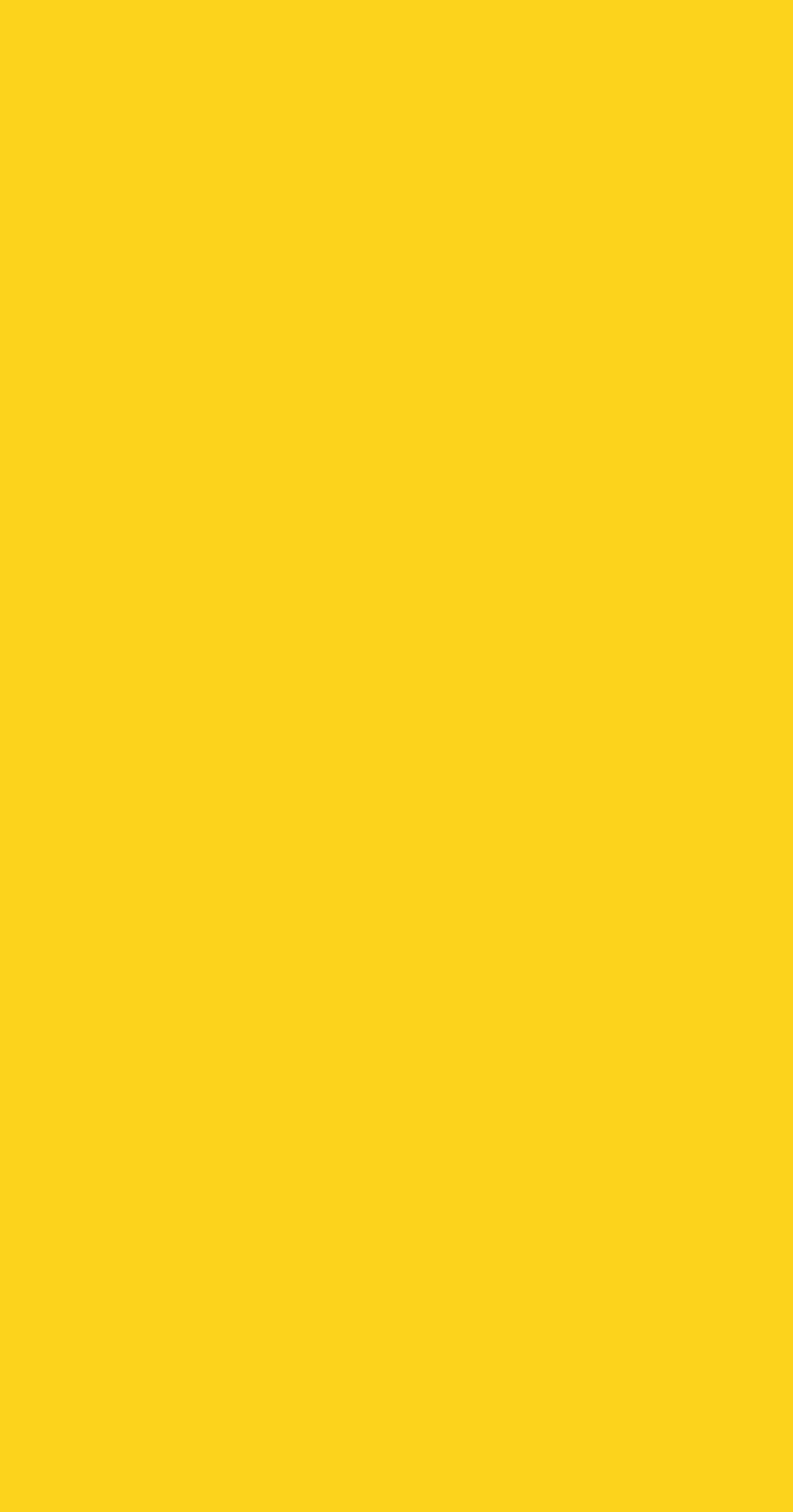Specify the bounding box coordinates (top-left x, top-left y, bottom-right x, bottom-right y) of the UI element in the screenshot that matches this description: name="et_pb_contact_company_0" placeholder="Company Name"

[0.101, 0.576, 0.9, 0.645]